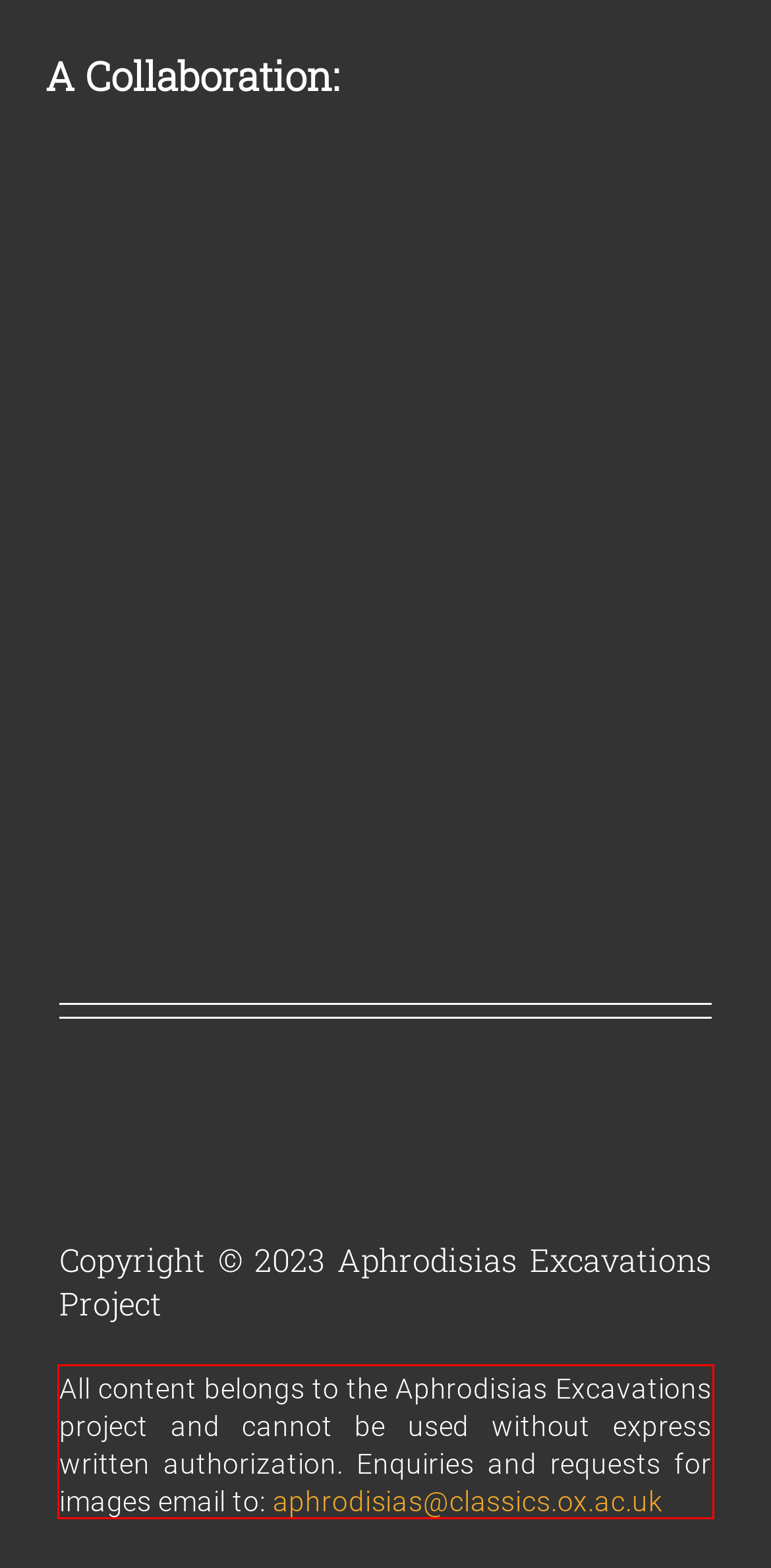You are given a screenshot of a webpage with a UI element highlighted by a red bounding box. Please perform OCR on the text content within this red bounding box.

All content belongs to the Aphrodisias Excavations project and cannot be used without express written authorization. Enquiries and requests for images email to: aphrodisias@classics.ox.ac.uk